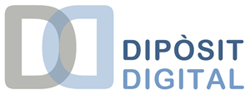What is the aesthetic of the logo design?
Carefully examine the image and provide a detailed answer to the question.

The caption describes the logo as having a stylized design with overlapping shapes, which creates a modern, digital aesthetic, suggesting that the logo's design is contemporary and fitting for a digital platform.